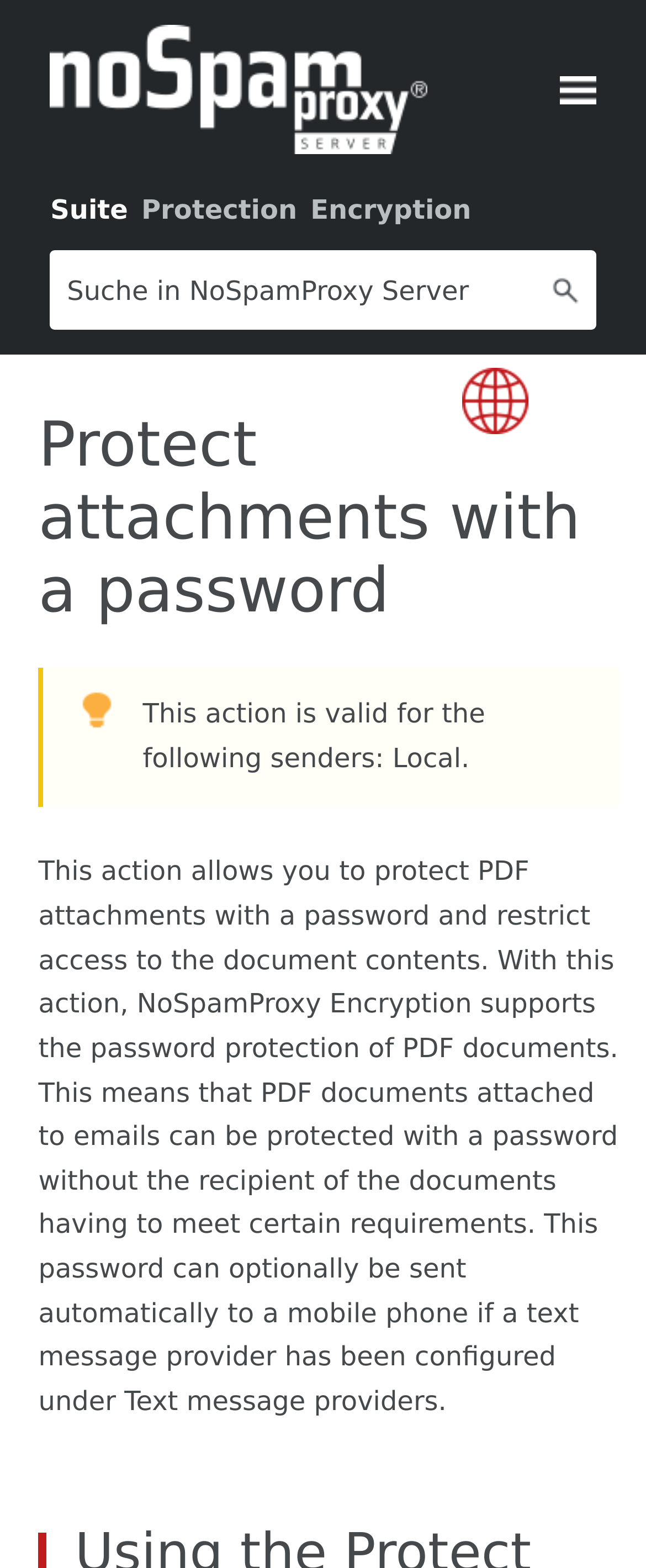Please find the main title text of this webpage.

Protect attachments with a password